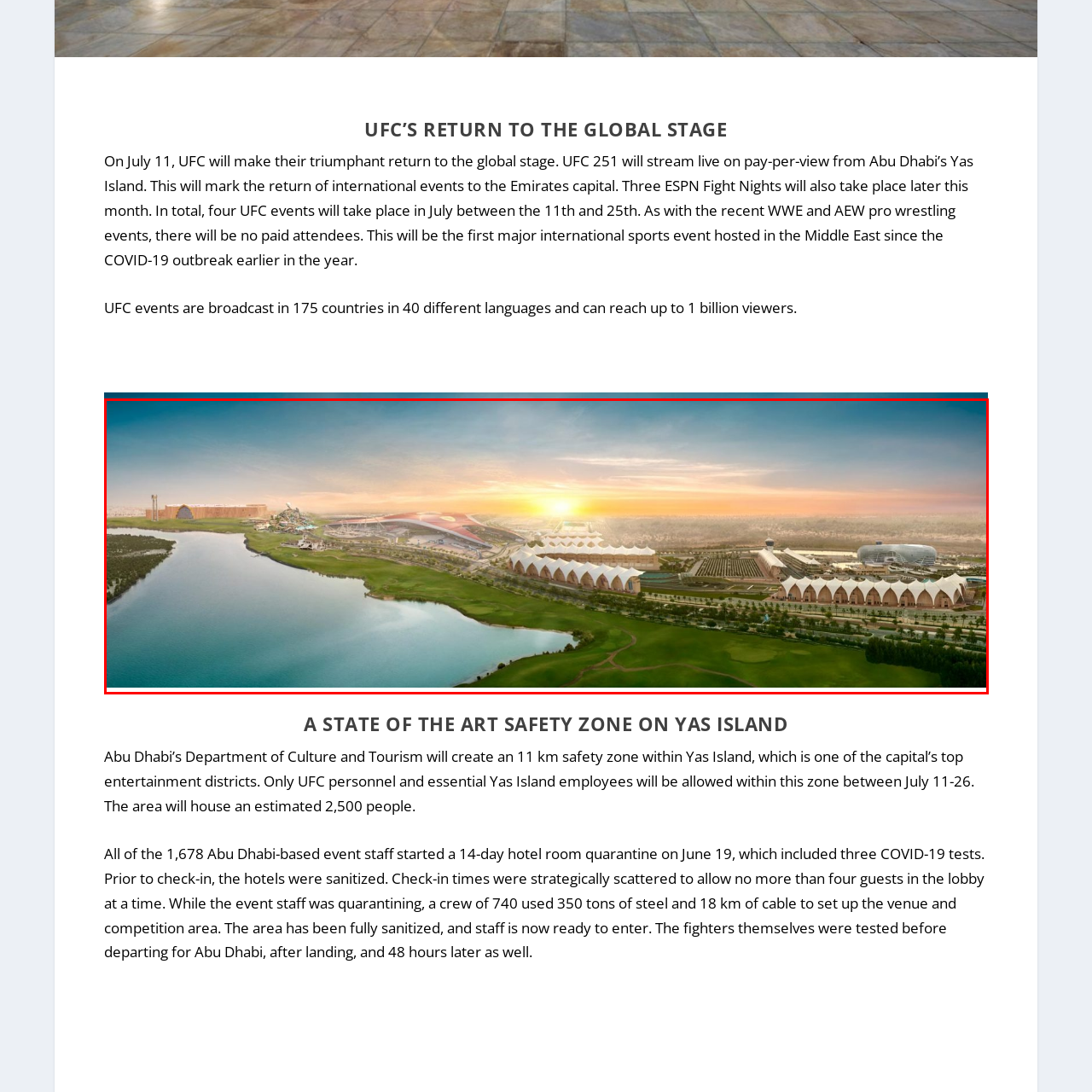Generate an in-depth caption for the image segment highlighted with a red box.

This stunning aerial view captures Yas Island in Abu Dhabi, showcasing its modern architecture and lush surroundings against a backdrop of a vibrant sunrise. The image highlights the iconic structures that are part of the island's entertainment district, including the grand venue designed for high-profile events such as UFC 251. The serene waters in the foreground reflect the lush greenery that characterizes the landscape, creating a harmonious blend of nature and urban design. This scene sets the stage for a highly anticipated return of international sports events to the region, marking a significant moment in Abu Dhabi’s cultural and sporting landscape.